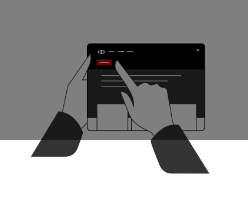Provide a brief response to the question below using one word or phrase:
What is the purpose of the red button?

Interactive feature or call-to-action